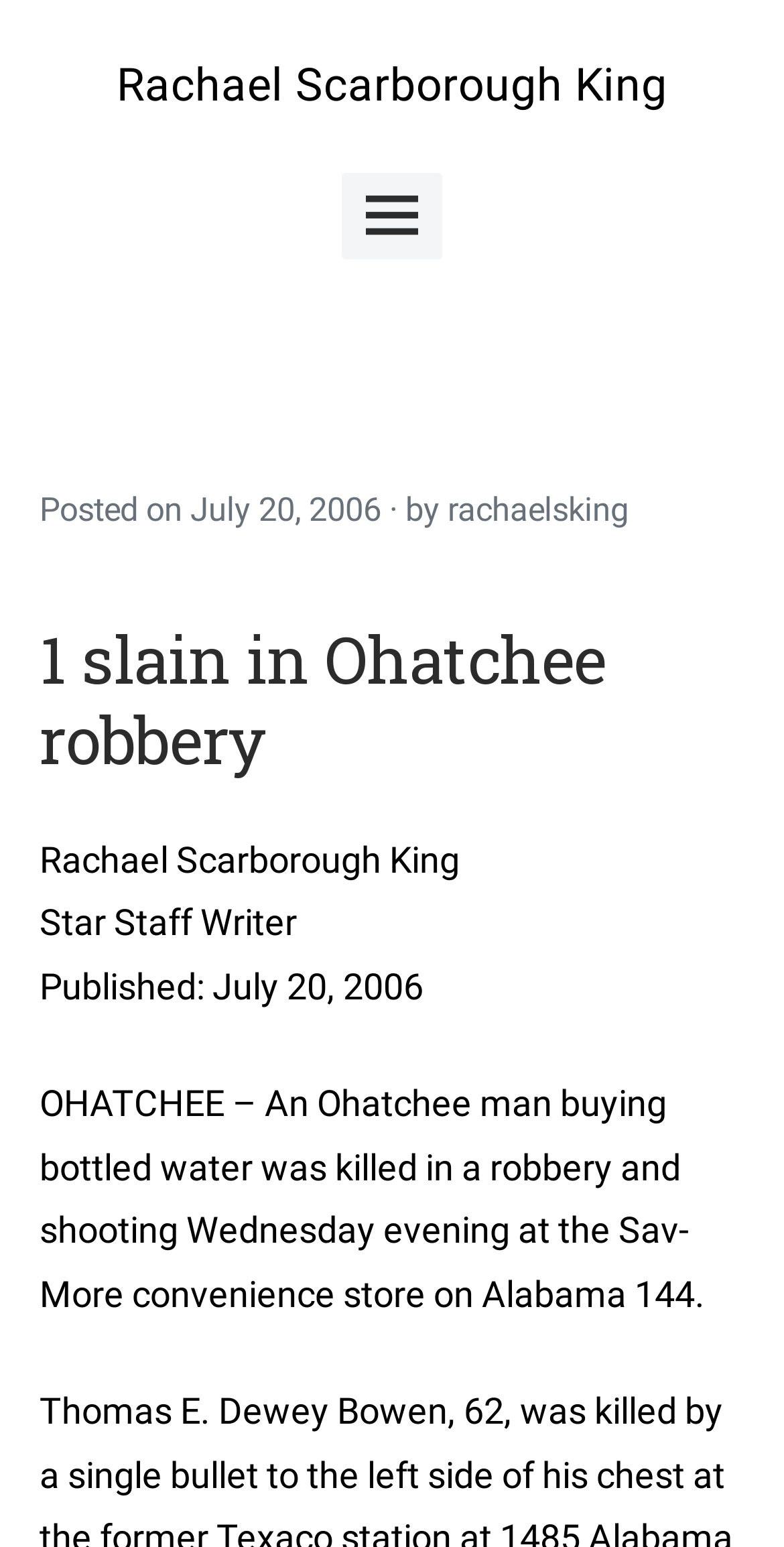What is the main topic of the article?
Please provide a single word or phrase answer based on the image.

Ohatchee robbery